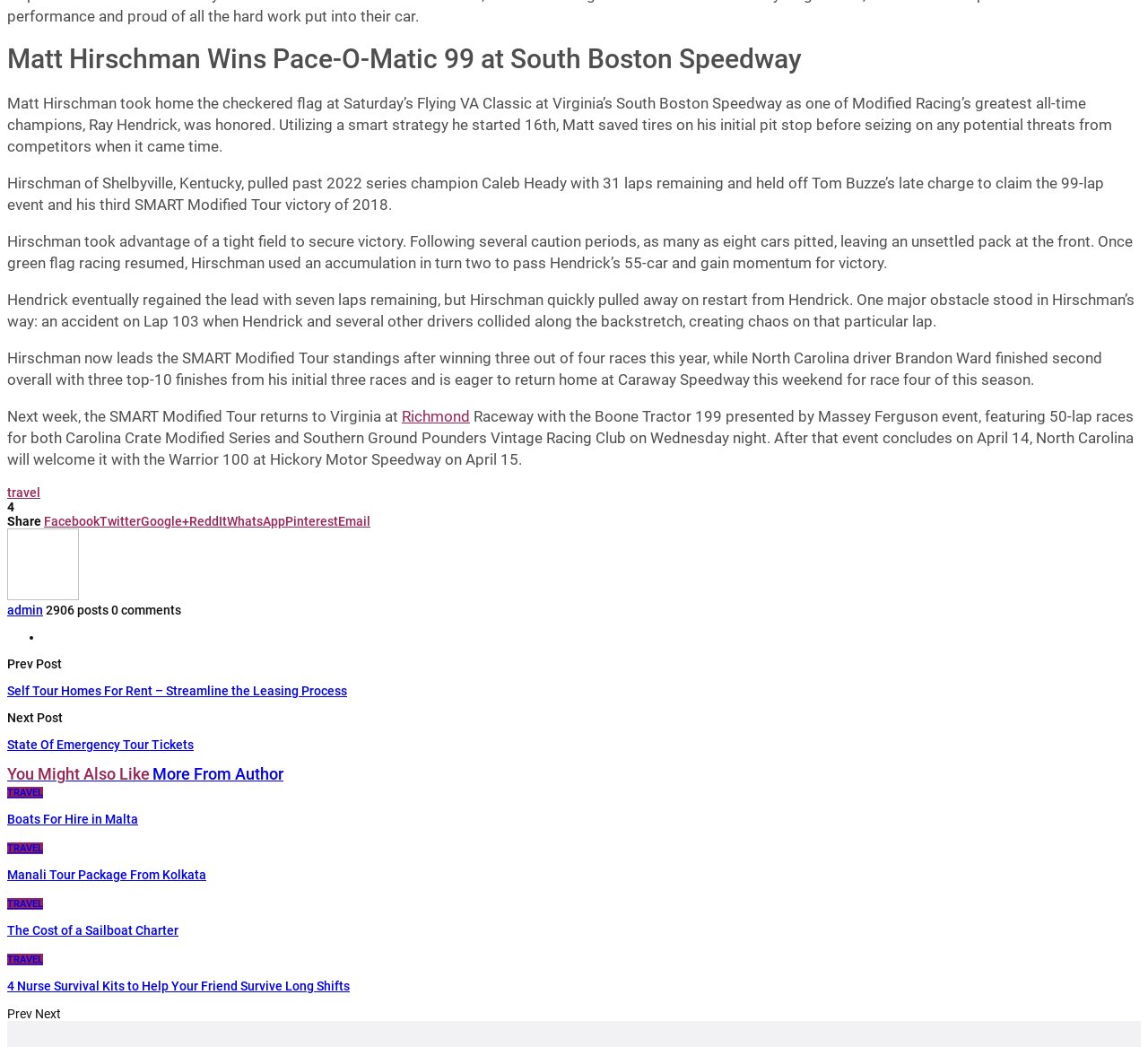Determine the bounding box for the UI element as described: "More from author". The coordinates should be represented as four float numbers between 0 and 1, formatted as [left, top, right, bottom].

[0.133, 0.55, 0.247, 0.564]